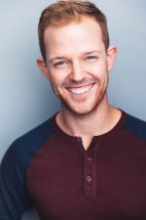Provide a brief response using a word or short phrase to this question:
What is the color of the accents on the man's shirt?

Blue